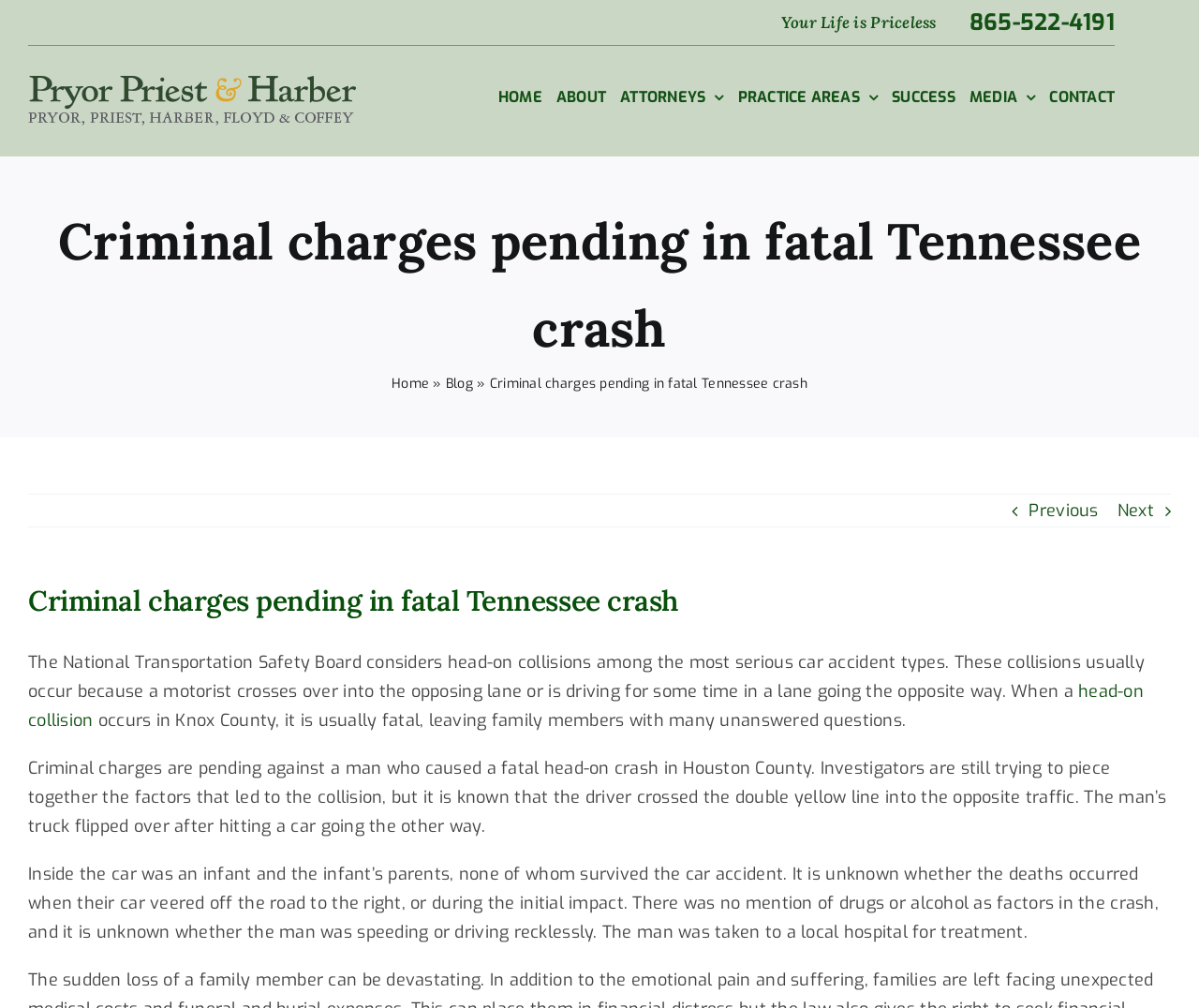Find the bounding box coordinates of the area to click in order to follow the instruction: "Go to the NEXT page".

[0.932, 0.491, 0.962, 0.522]